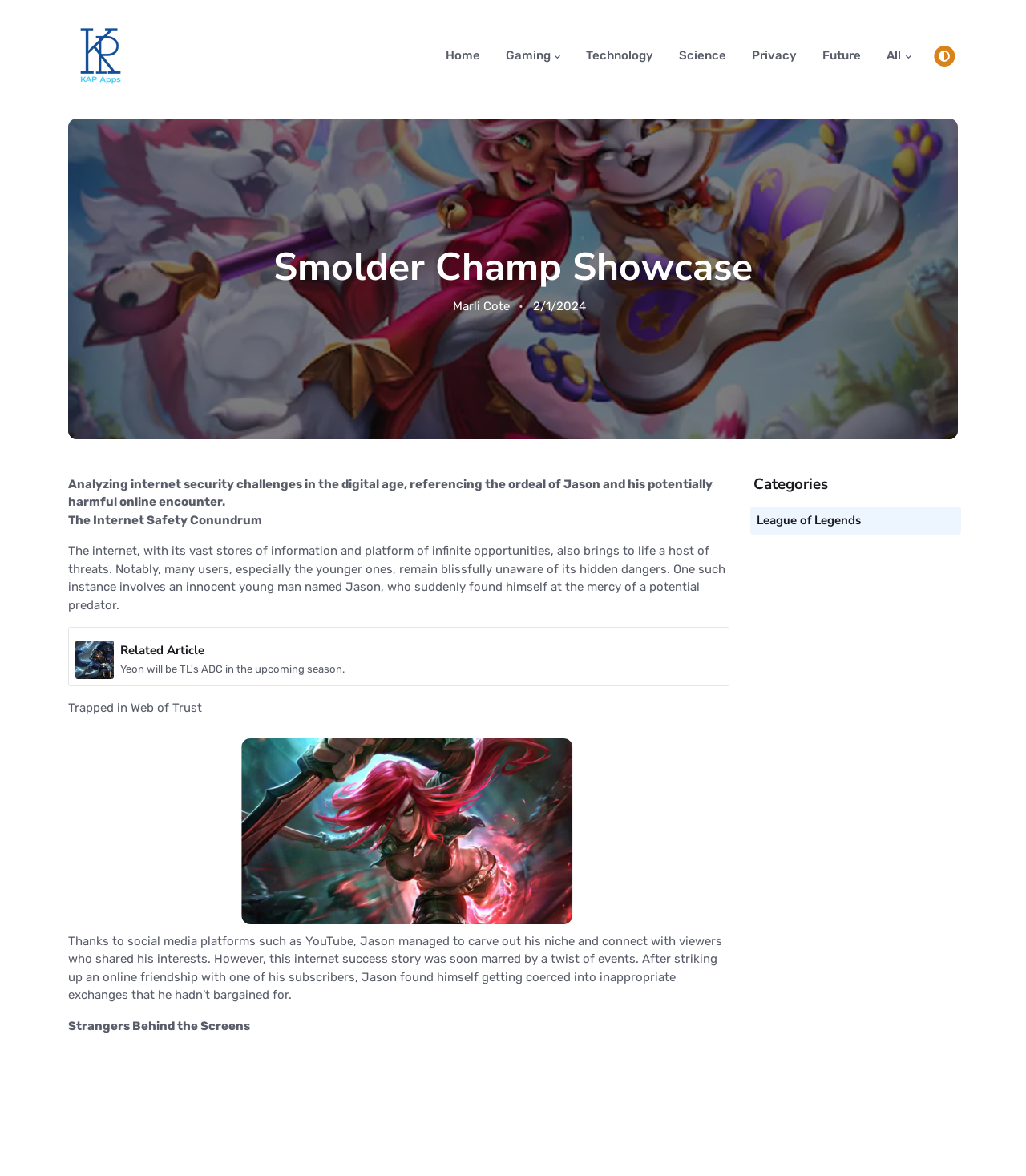Refer to the screenshot and give an in-depth answer to this question: What is the image description of the image below the heading 'Smolder Champ Showcase'?

I found the image description by looking at the generic element with the text 'Lol Trickster Update 2023 1024X583' which is located below the heading 'Smolder Champ Showcase'.